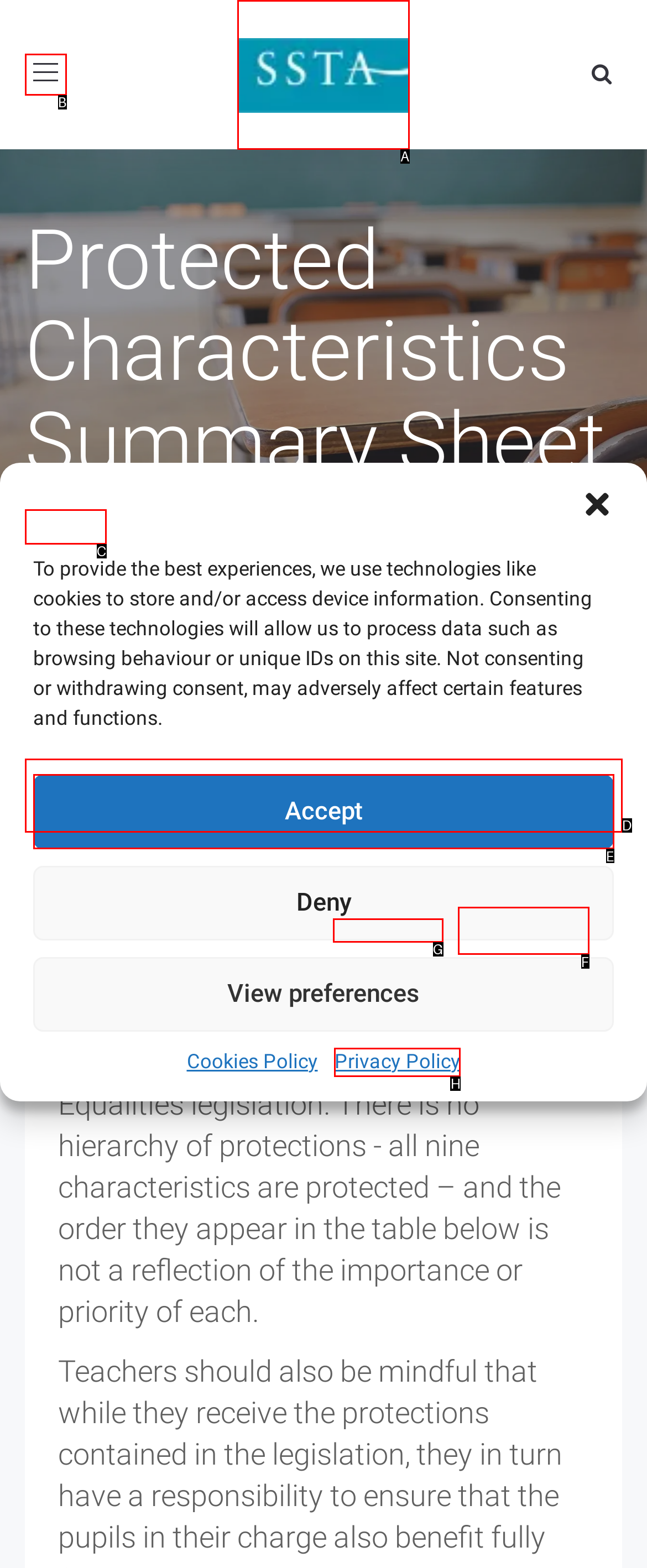Select the HTML element that needs to be clicked to perform the task: Download in PDF format. Reply with the letter of the chosen option.

G